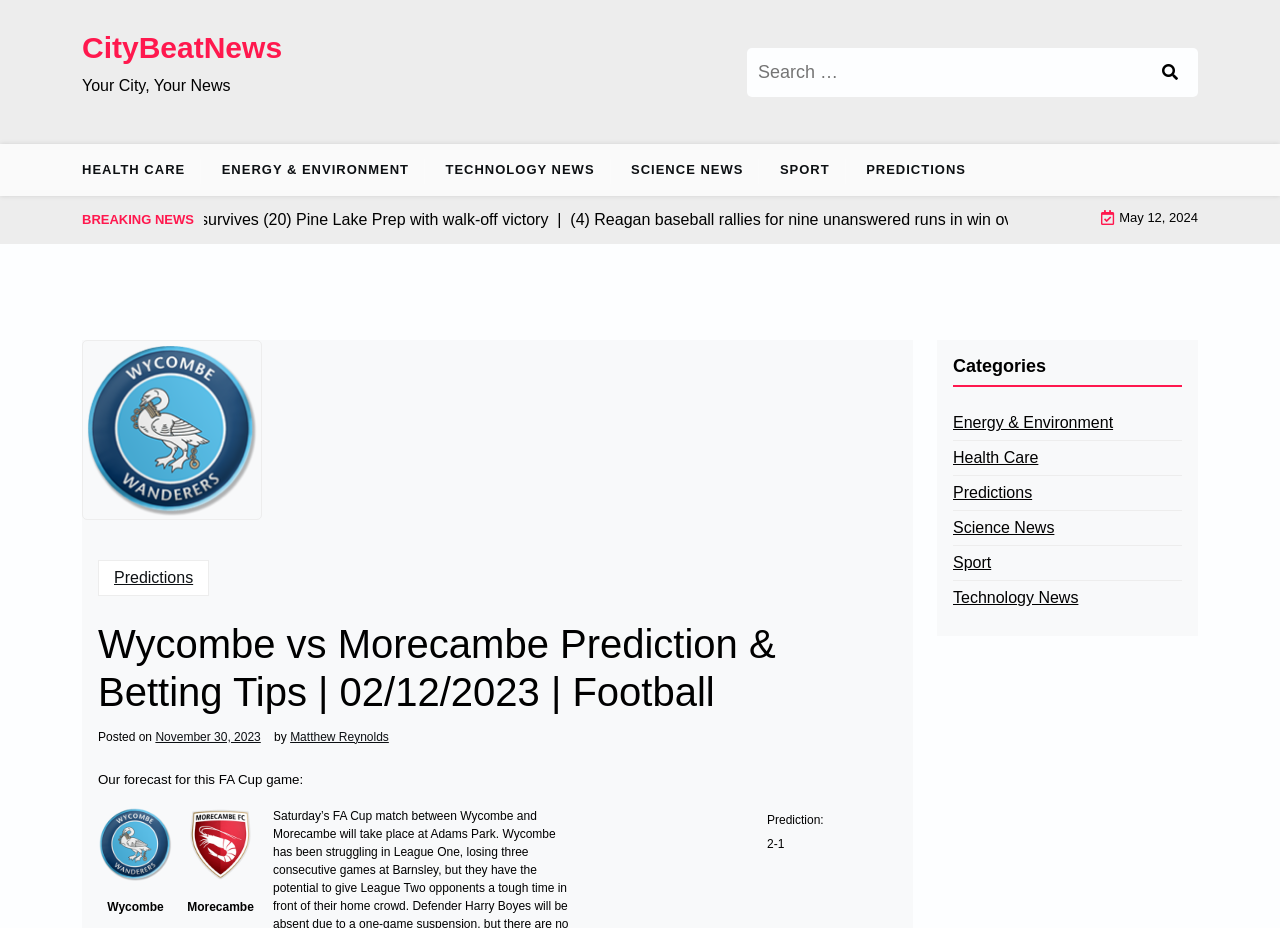Locate the bounding box coordinates of the clickable region to complete the following instruction: "View PREDICTIONS category."

[0.664, 0.155, 0.767, 0.211]